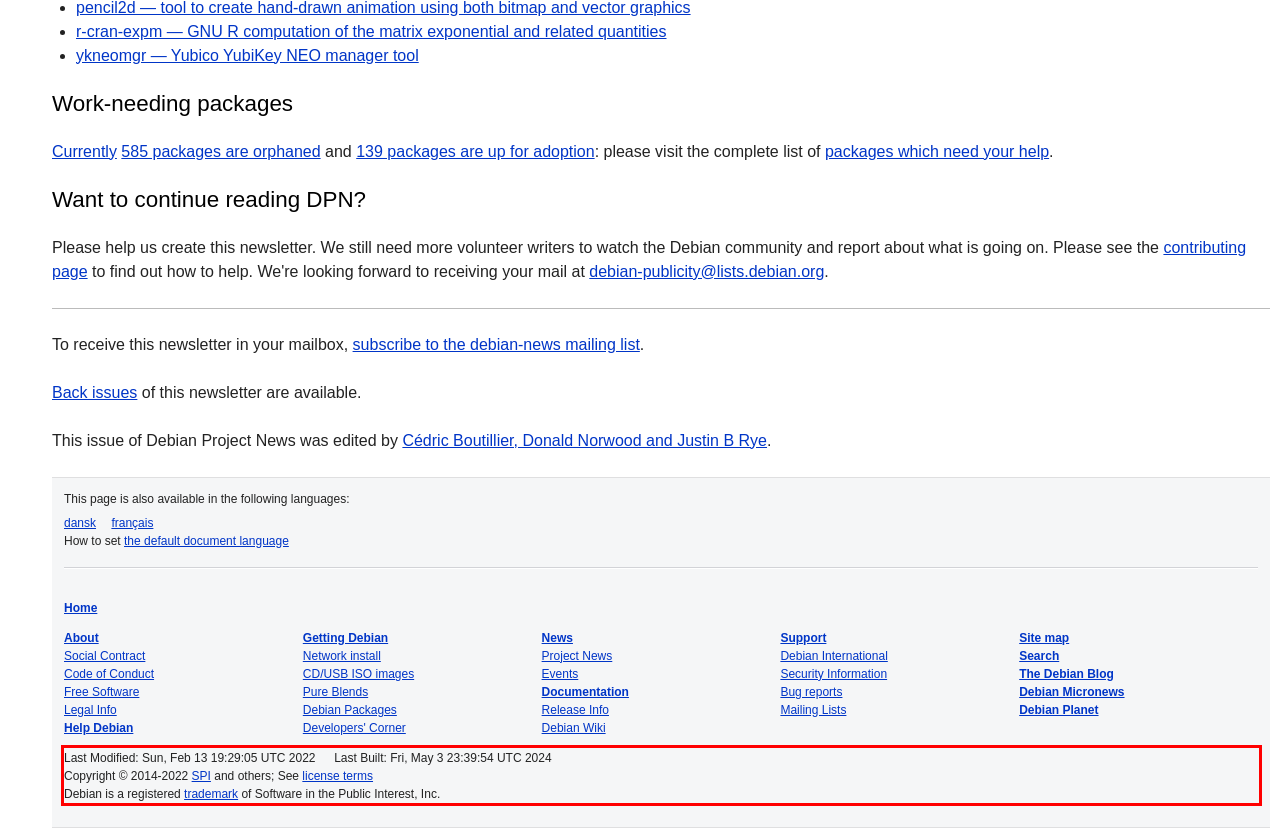Please examine the webpage screenshot containing a red bounding box and use OCR to recognize and output the text inside the red bounding box.

Last Modified: Sun, Feb 13 19:29:05 UTC 2022 Last Built: Fri, May 3 23:39:54 UTC 2024 Copyright © 2014-2022 SPI and others; See license terms Debian is a registered trademark of Software in the Public Interest, Inc.